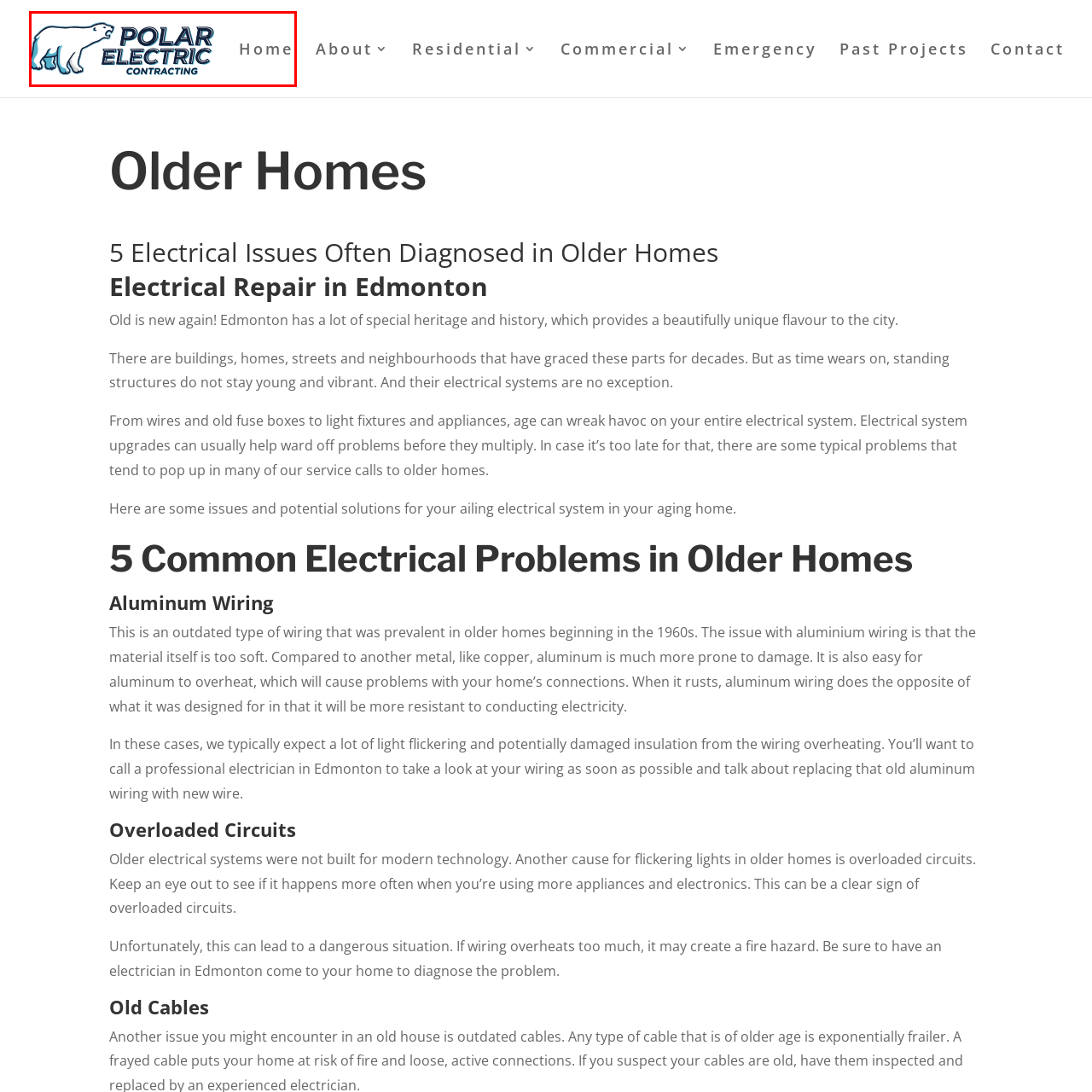Focus on the image enclosed by the red outline and give a short answer: What is the primary navigation element of the website?

Home